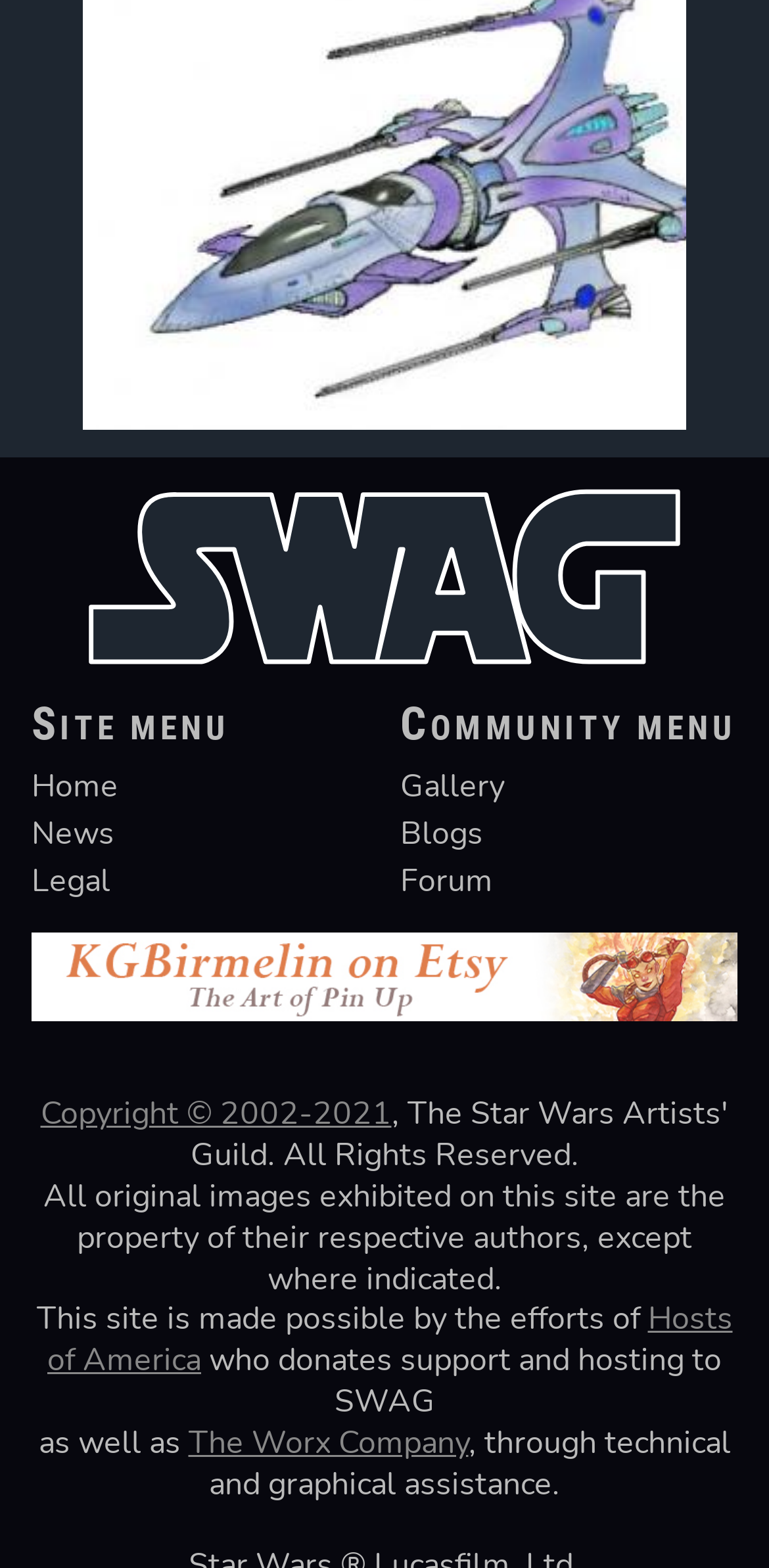What is the purpose of the website according to the footer text?
Examine the screenshot and reply with a single word or phrase.

Exhibiting original images